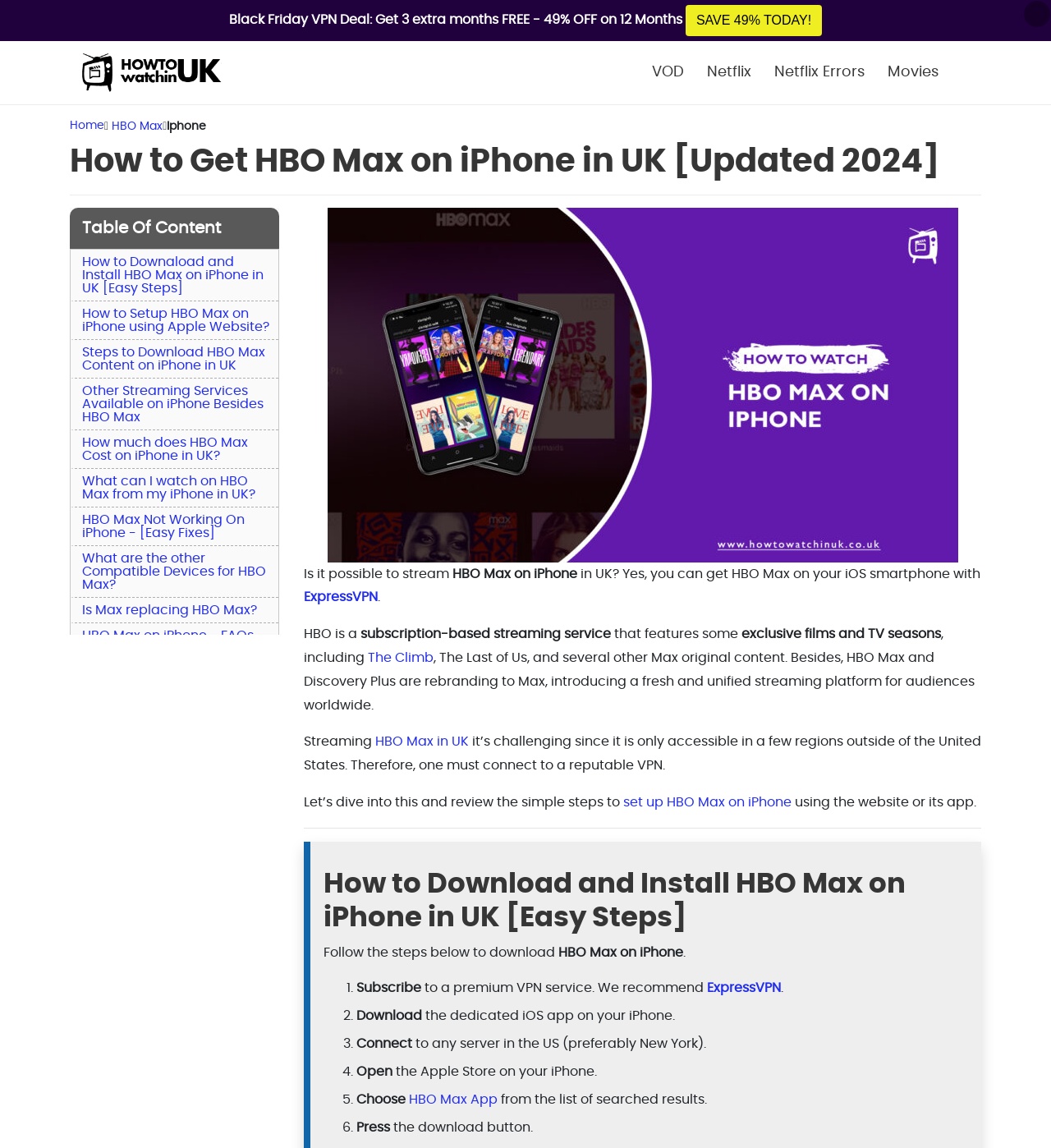Locate the bounding box coordinates of the element that should be clicked to fulfill the instruction: "Read about how to download and install HBO Max on iPhone in UK".

[0.078, 0.222, 0.251, 0.256]